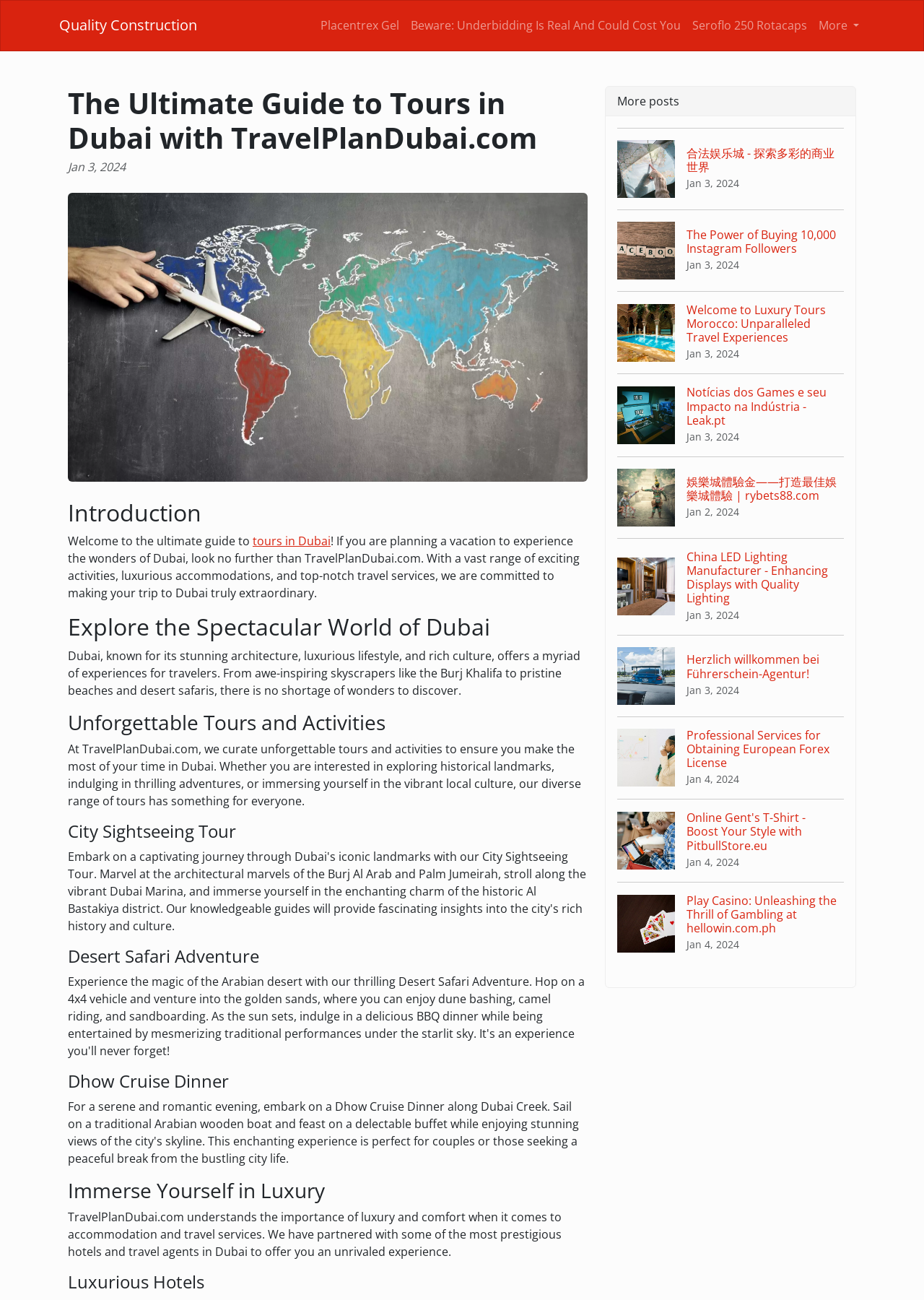Can you find the bounding box coordinates for the element to click on to achieve the instruction: "Visit the '合法娱乐城 - 探索多彩的商业世界' link"?

[0.668, 0.098, 0.913, 0.161]